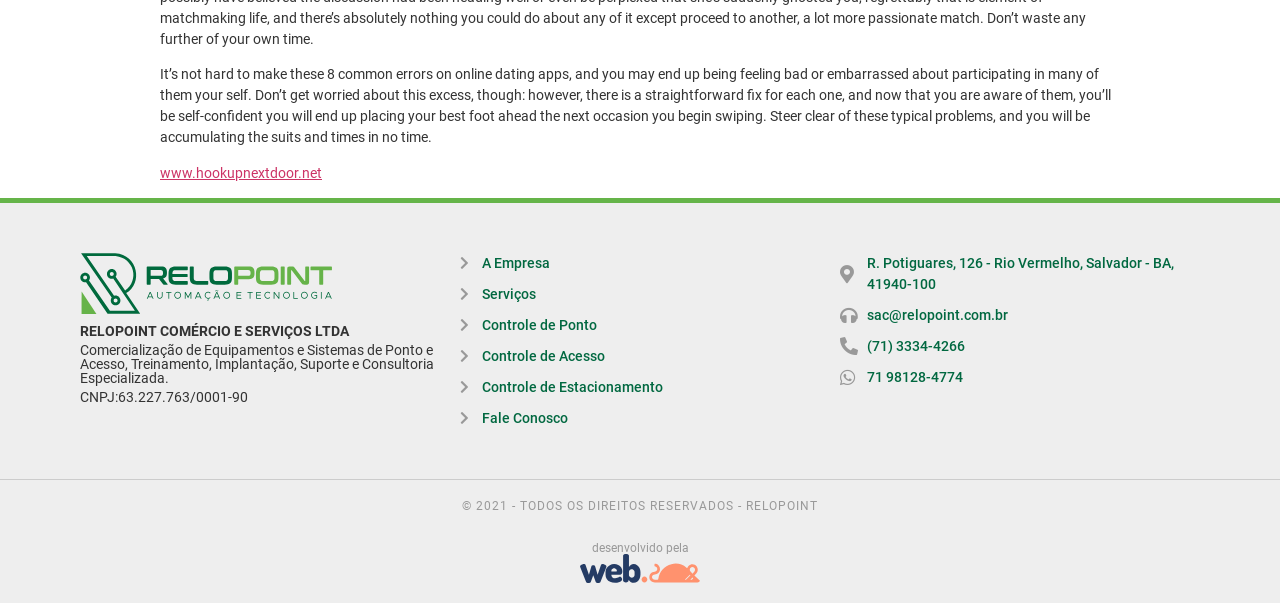Please find the bounding box coordinates of the element's region to be clicked to carry out this instruction: "call the company".

[0.678, 0.56, 0.754, 0.587]